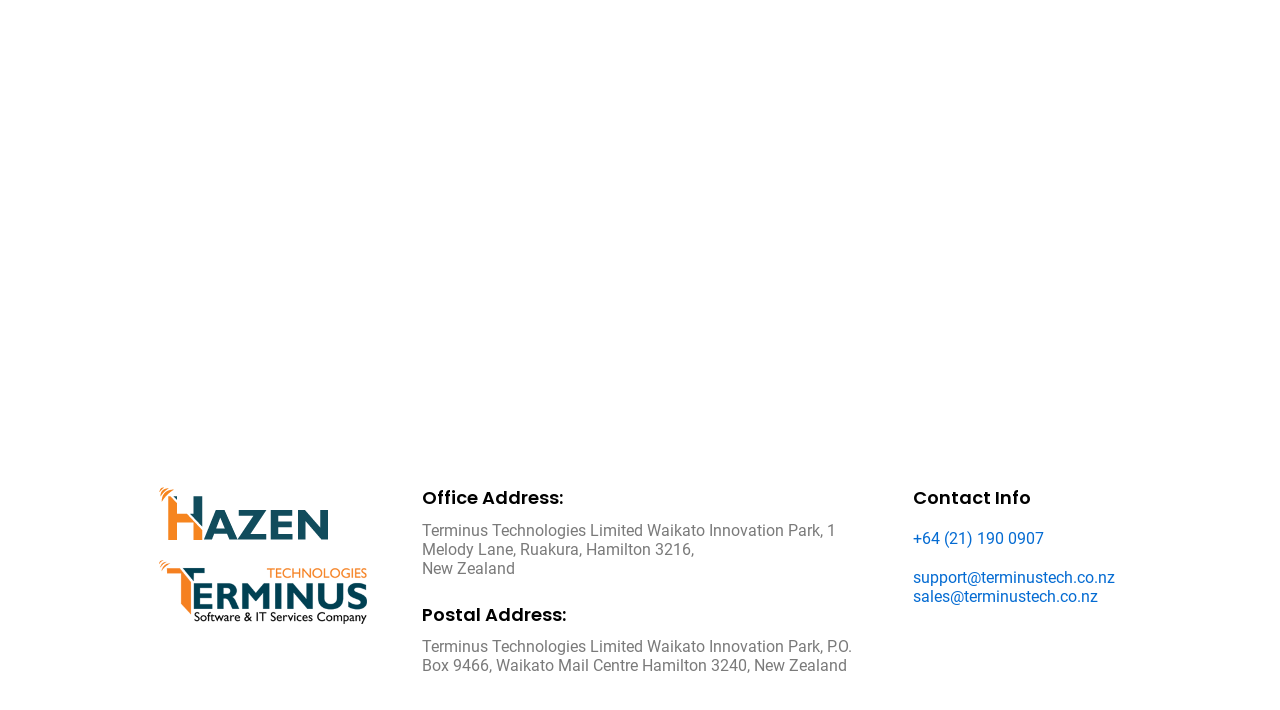Can you give a detailed response to the following question using the information from the image? How many email addresses are provided for contact?

I found two email addresses by looking at the 'Contact Info' heading and the corresponding link elements that contain the email addresses, which are 'support@terminustech.co.nz' and 'sales@terminustech.co.nz'.